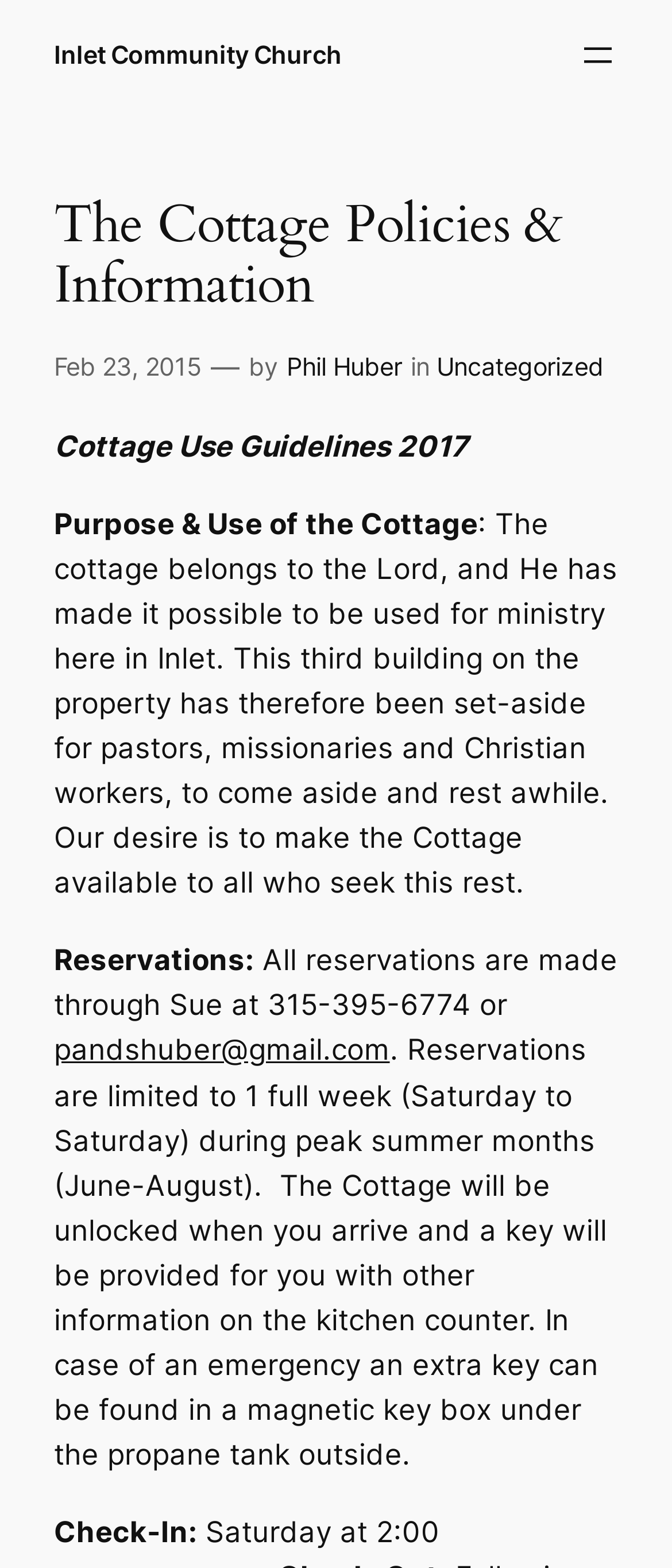What is the contact email for reservations?
Please provide a detailed and comprehensive answer to the question.

According to the webpage, the contact email for reservations is pandshuber@gmail.com, as stated in the 'Reservations' section, which says 'All reservations are made through Sue at 315-395-6774 or pandshuber@gmail.com'.